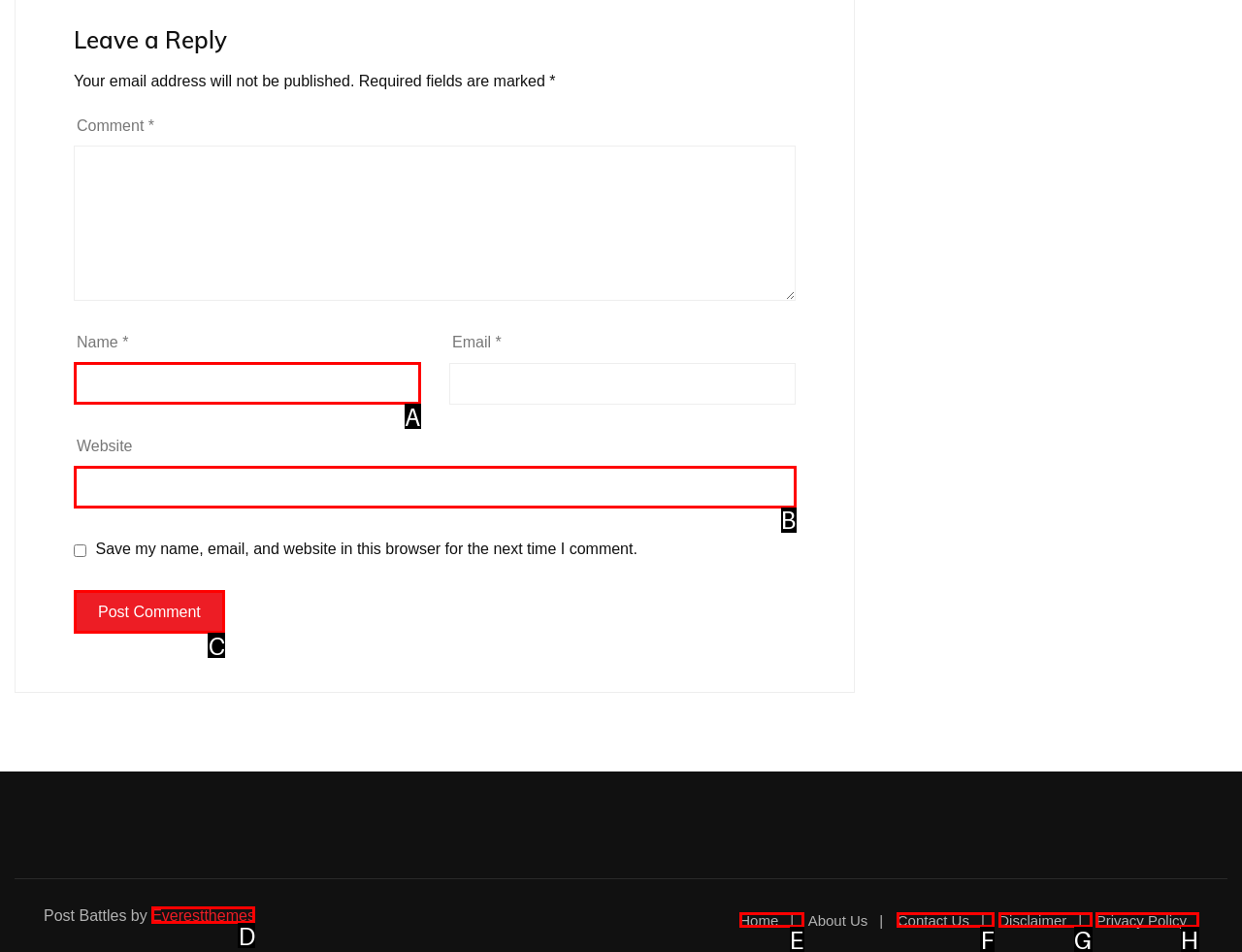Determine which option fits the following description: Home
Answer with the corresponding option's letter directly.

E